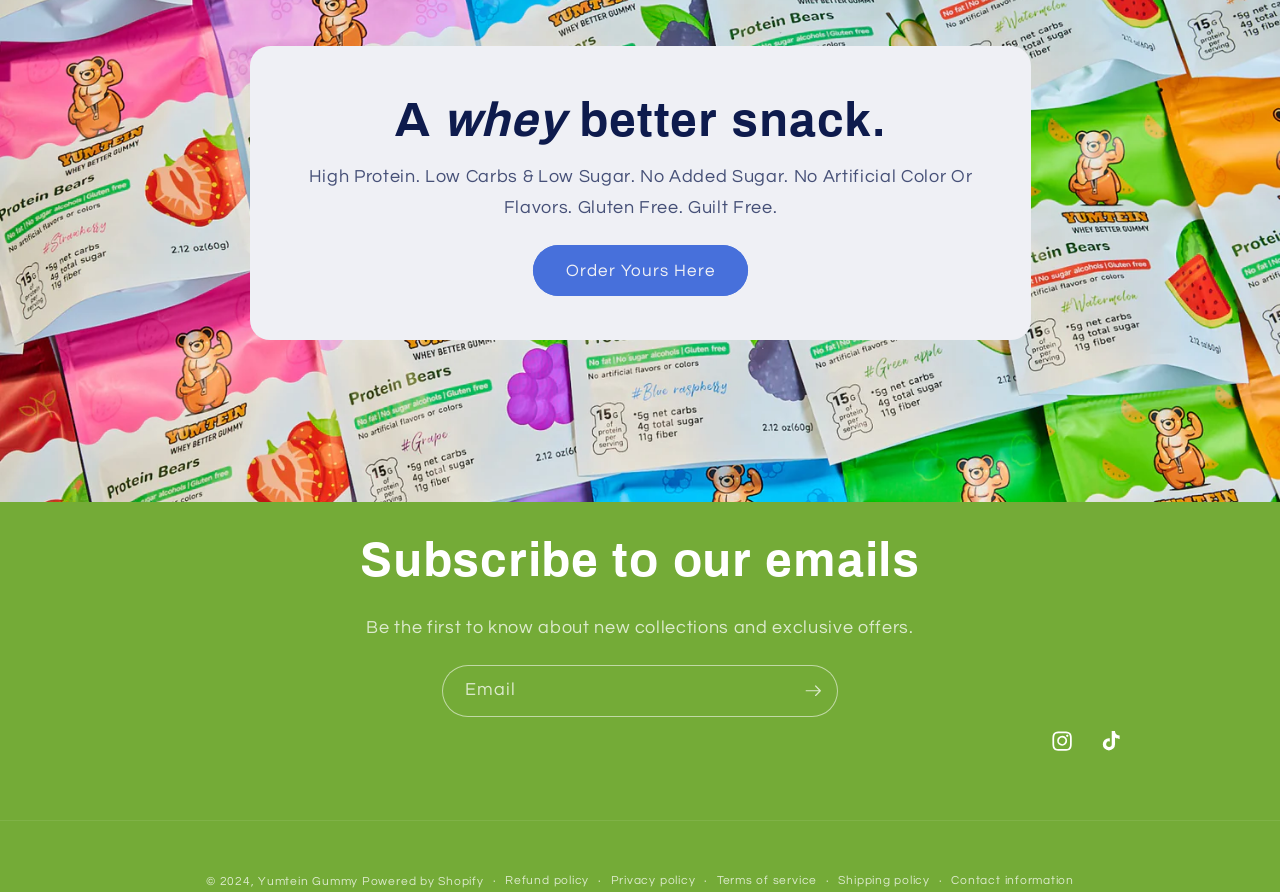Determine the coordinates of the bounding box that should be clicked to complete the instruction: "Order a snack". The coordinates should be represented by four float numbers between 0 and 1: [left, top, right, bottom].

[0.416, 0.275, 0.584, 0.333]